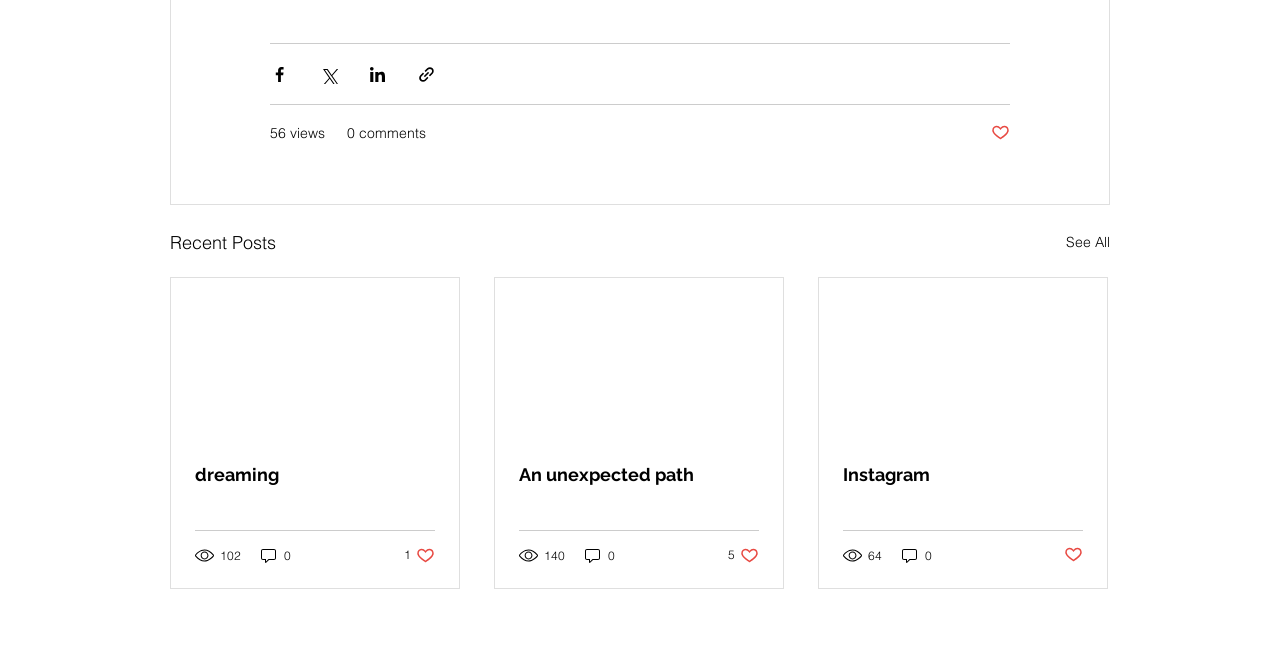Find the bounding box coordinates for the HTML element specified by: "parent_node: An unexpected path".

[0.387, 0.416, 0.612, 0.658]